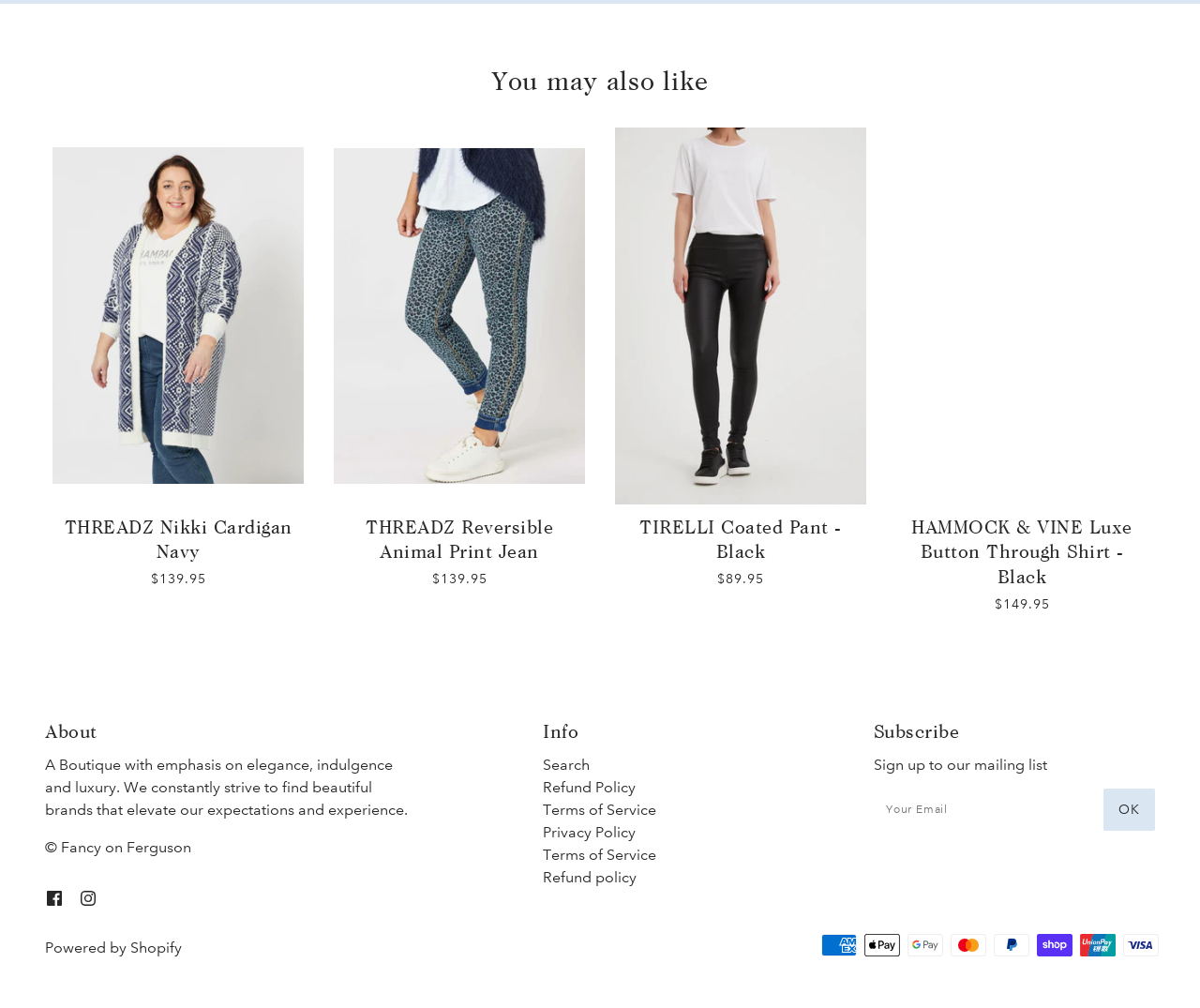What is the price of the THREADZ Nikki Cardigan Navy?
Please answer the question with a single word or phrase, referencing the image.

$139.95